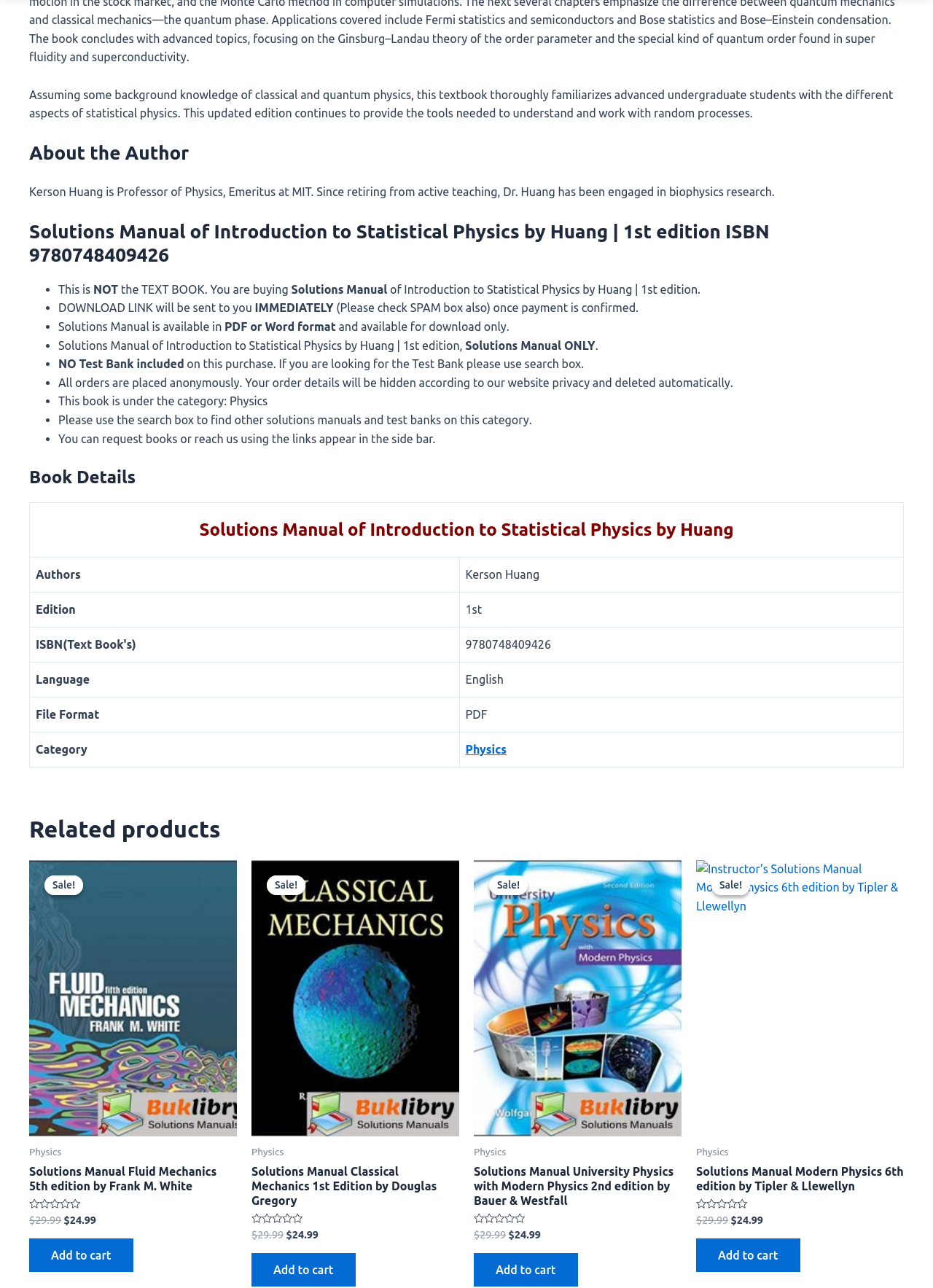From the image, can you give a detailed response to the question below:
What is the title of the book?

The title of the book can be found in the heading 'Solutions Manual of Introduction to Statistical Physics by Huang | 1st edition ISBN 9780748409426' and also in the table under 'Book Details' section.